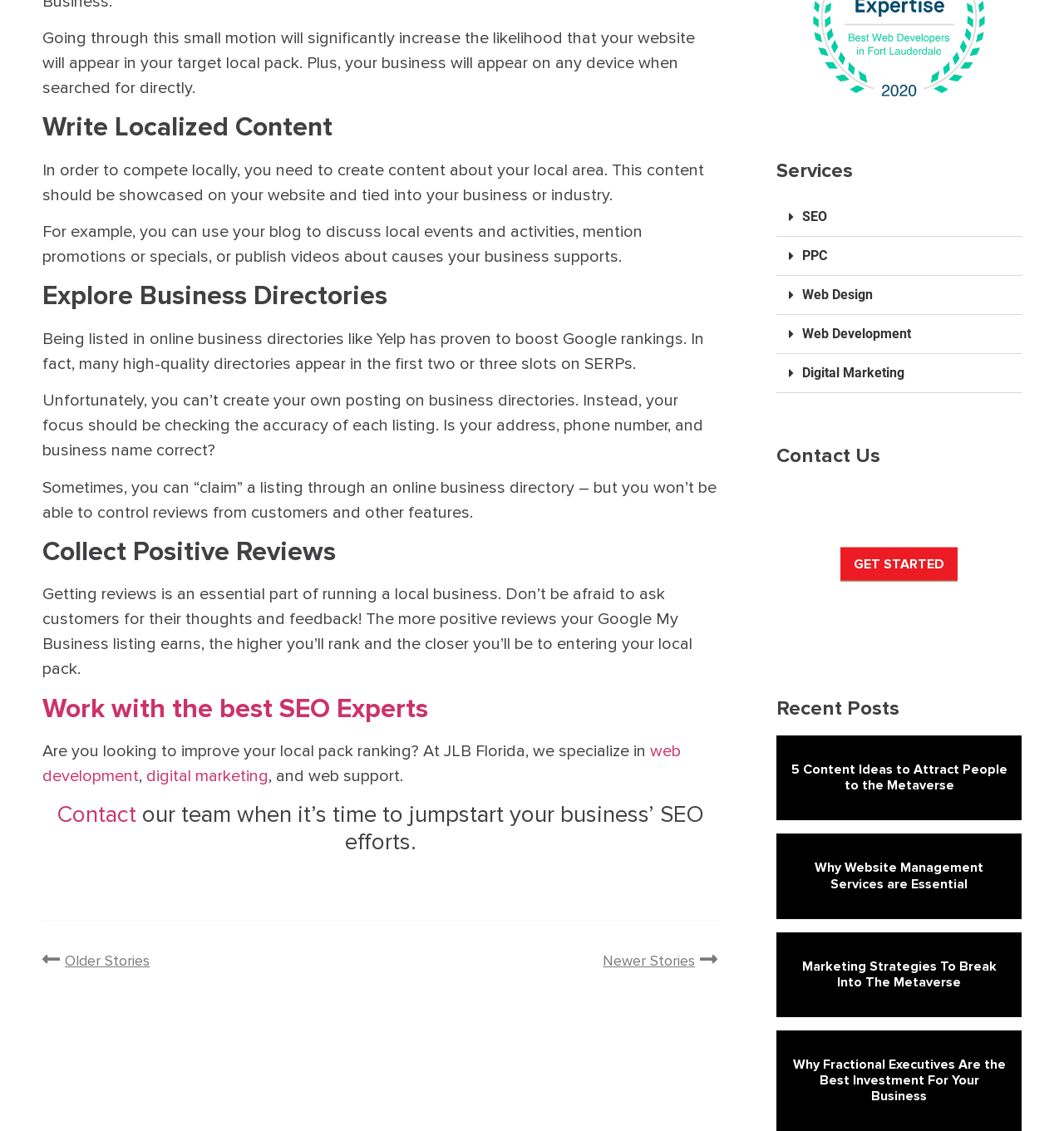Identify the bounding box coordinates of the specific part of the webpage to click to complete this instruction: "Get started with 'Digital Marketing'".

[0.79, 0.484, 0.9, 0.514]